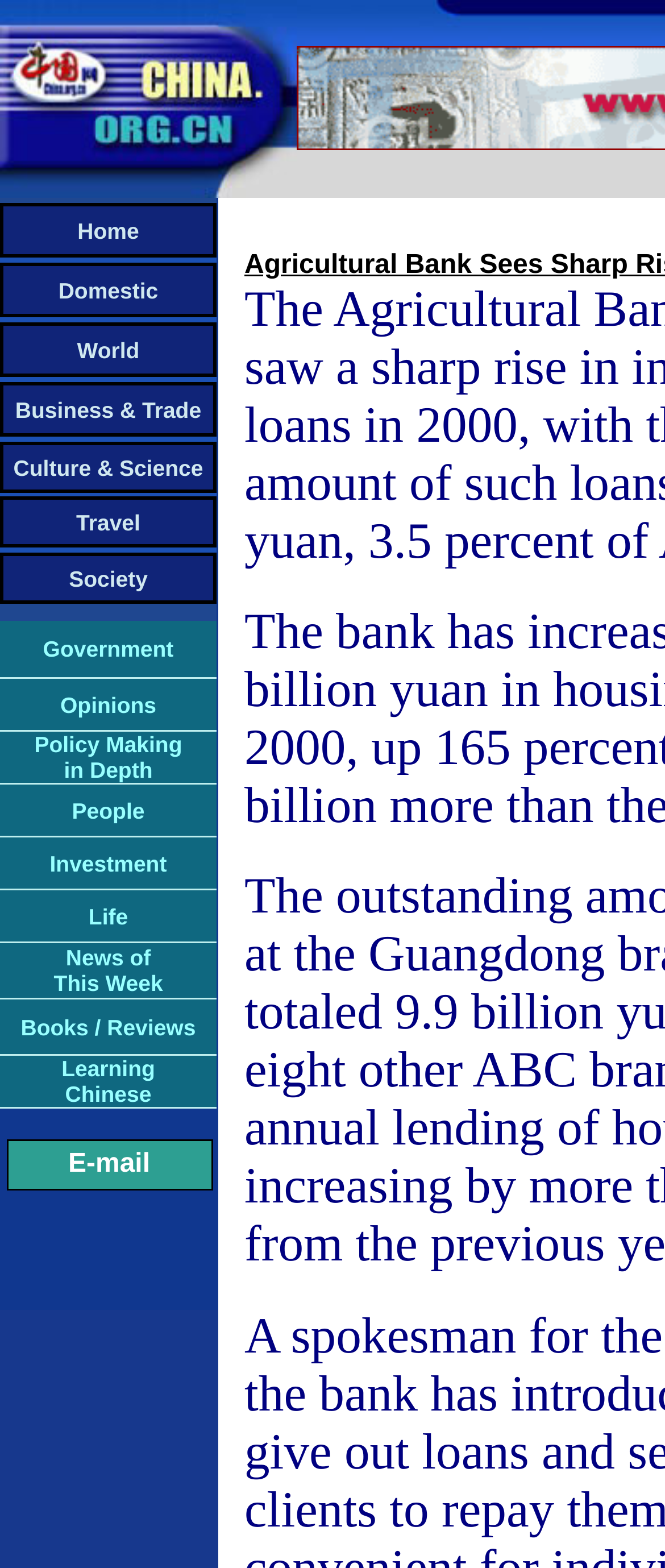What is the last main category?
Look at the image and answer with only one word or phrase.

Society